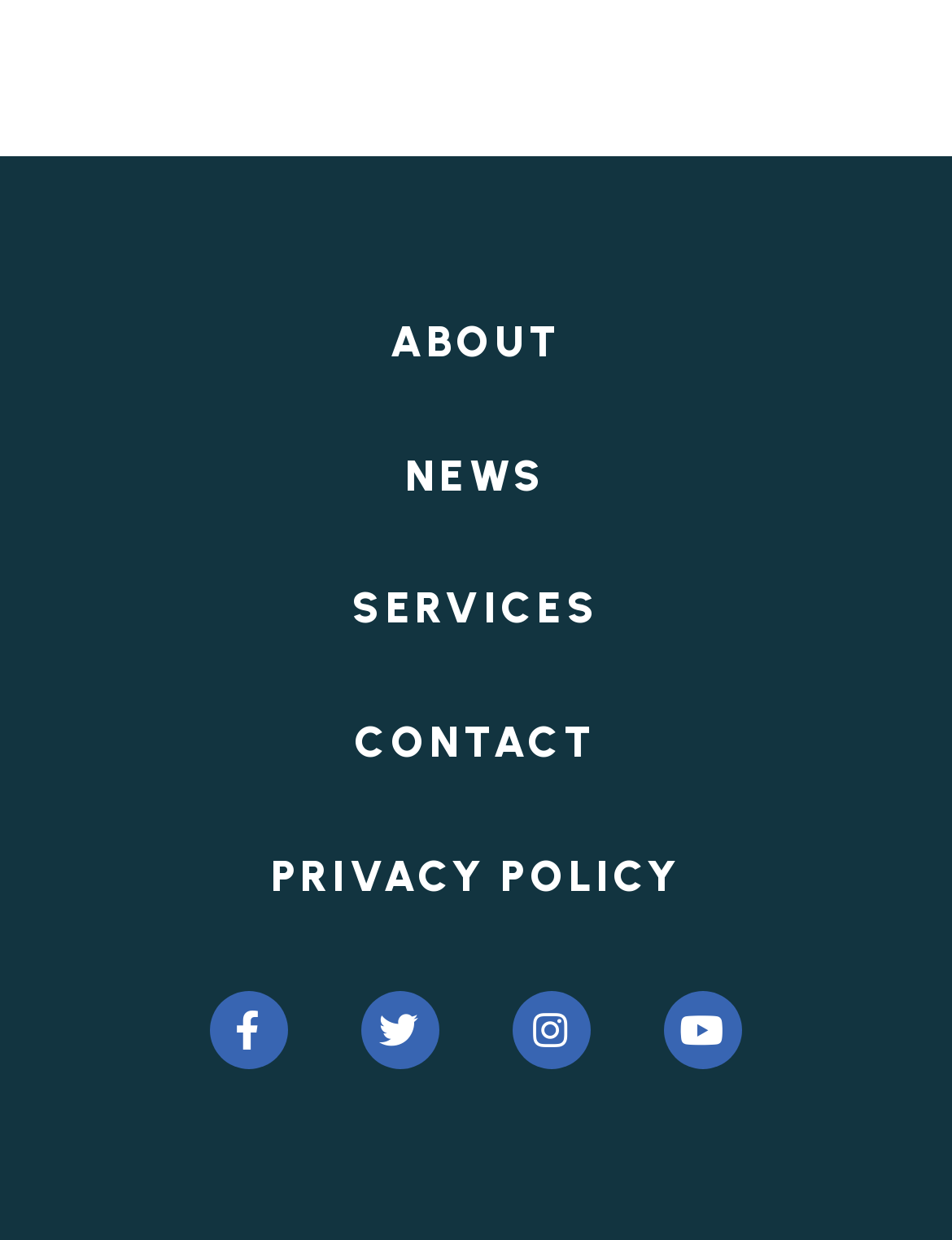Can you find the bounding box coordinates for the UI element given this description: "Privacy Policy"? Provide the coordinates as four float numbers between 0 and 1: [left, top, right, bottom].

[0.285, 0.656, 0.715, 0.764]